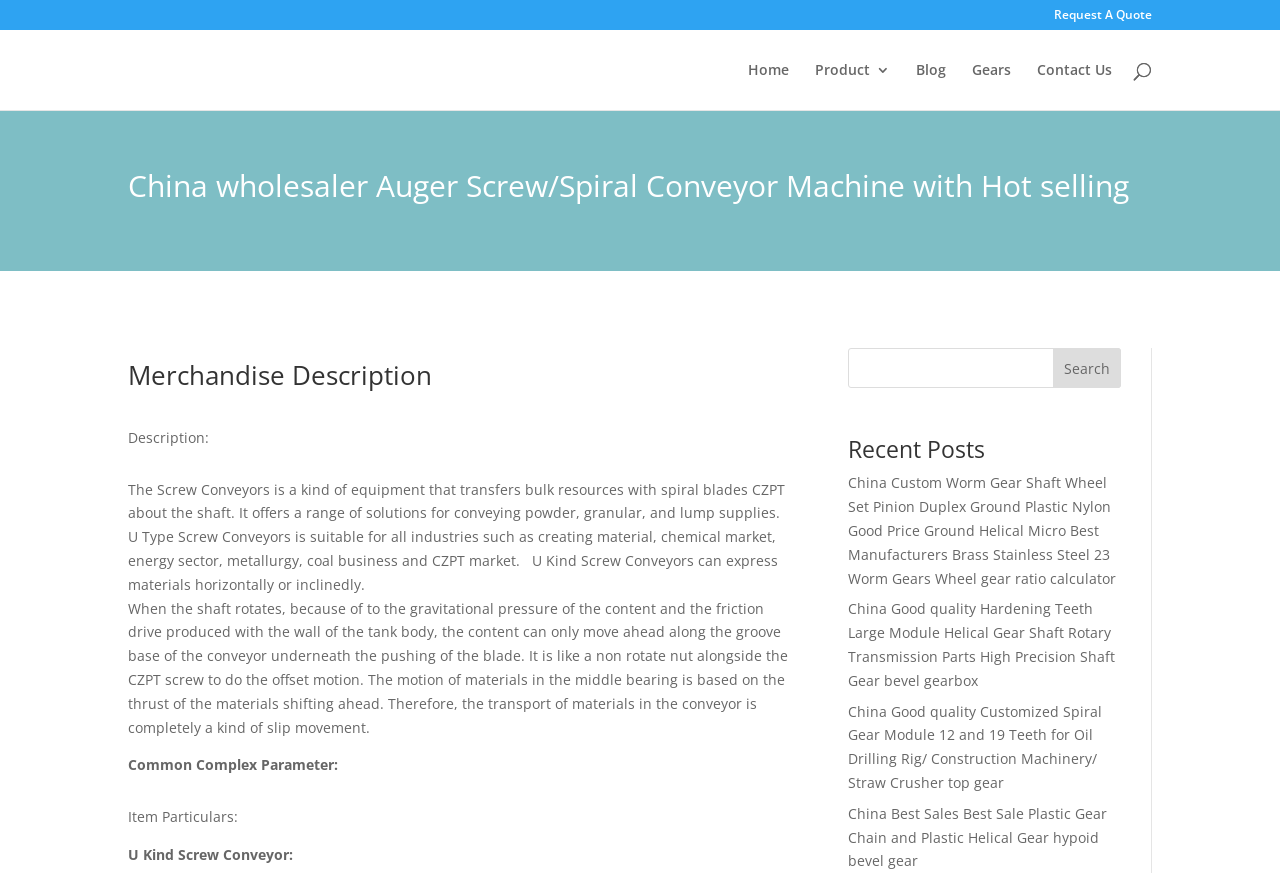What is the product name?
Look at the image and respond with a single word or a short phrase.

Auger Screw/Spiral Conveyor Machine